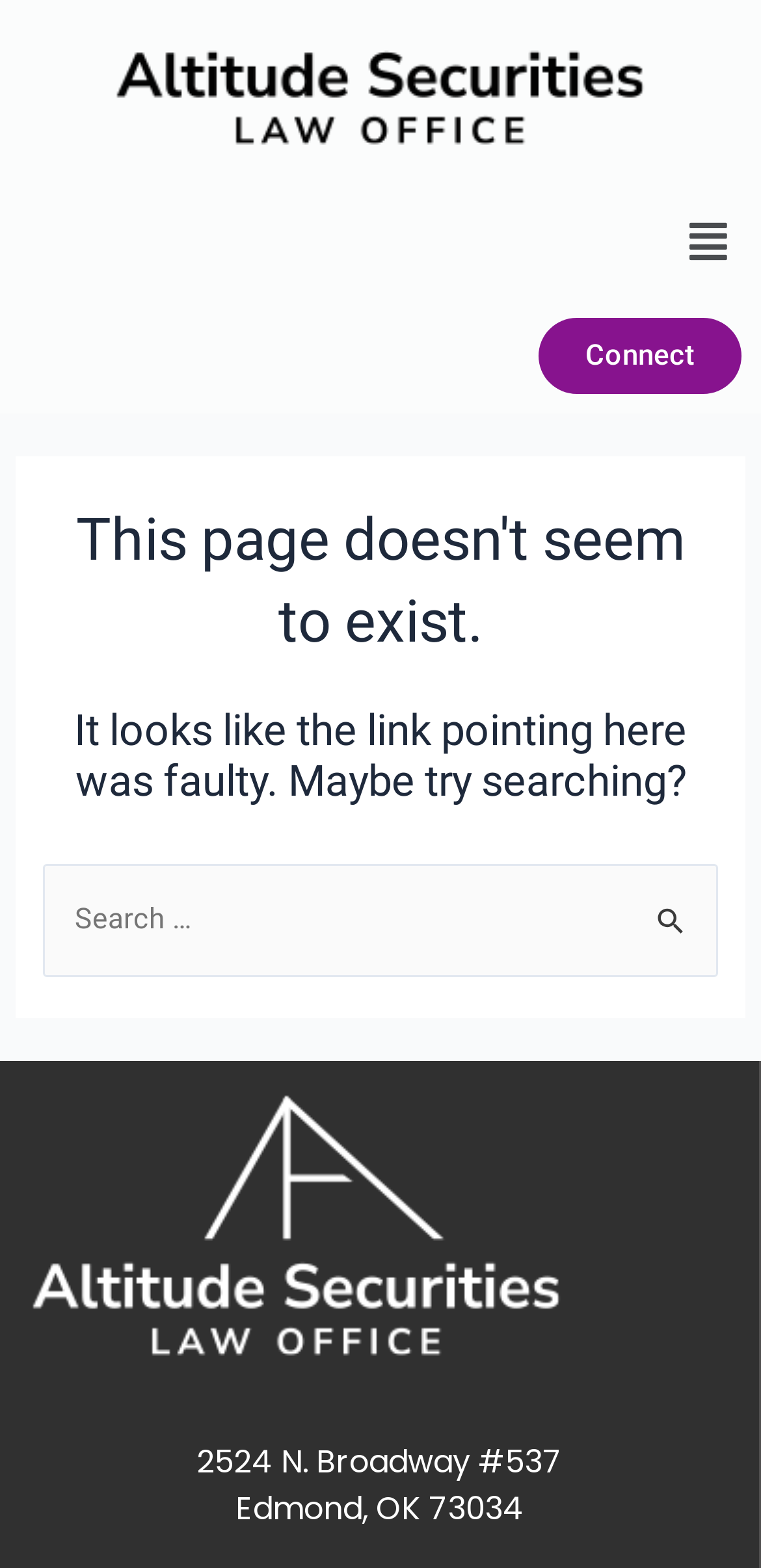Using the element description: "parent_node: Search for: value="Search"", determine the bounding box coordinates. The coordinates should be in the format [left, top, right, bottom], with values between 0 and 1.

[0.827, 0.551, 0.942, 0.602]